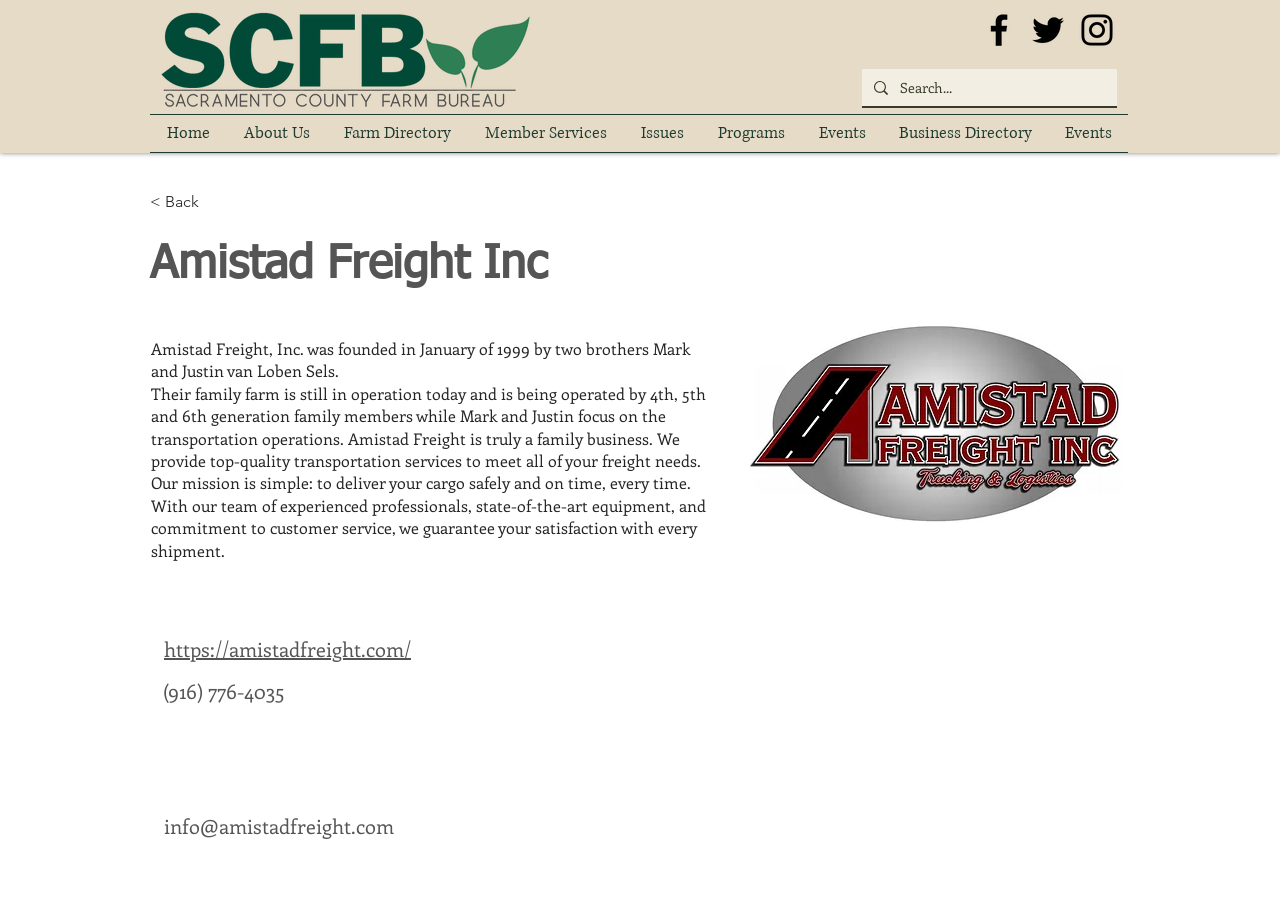Present a detailed account of what is displayed on the webpage.

The webpage is about Amistad Freight Inc, a transportation company. At the top left corner, there is a logo of the company, "New Simplified Logo.png", which is a clickable image. Next to the logo, there is a social bar with three icons: Facebook, Twitter, and Instagram, each represented by a black icon.

Below the social bar, there is a search bar where users can input text to search for something on the website. The search bar is accompanied by a magnifying glass icon.

The main navigation menu is located below the search bar, with links to various pages such as "Home", "About Us", "Farm Directory", "Member Services", "Issues", "Programs", "Events", and "Business Directory". Some of these links have submenus.

The main content of the webpage is divided into two sections. The left section has a heading "Amistad Freight Inc" and a brief introduction to the company, stating that it was founded in 1999 by two brothers and is a family business. The introduction is followed by a paragraph describing the company's mission and services.

The right section of the main content features an image, "Untitled design (1).jpg", which takes up most of the space. Below the image, there is a link to the company's website and contact information, including a phone number and email address.

At the bottom left corner of the webpage, there is a link to go back to a previous page.